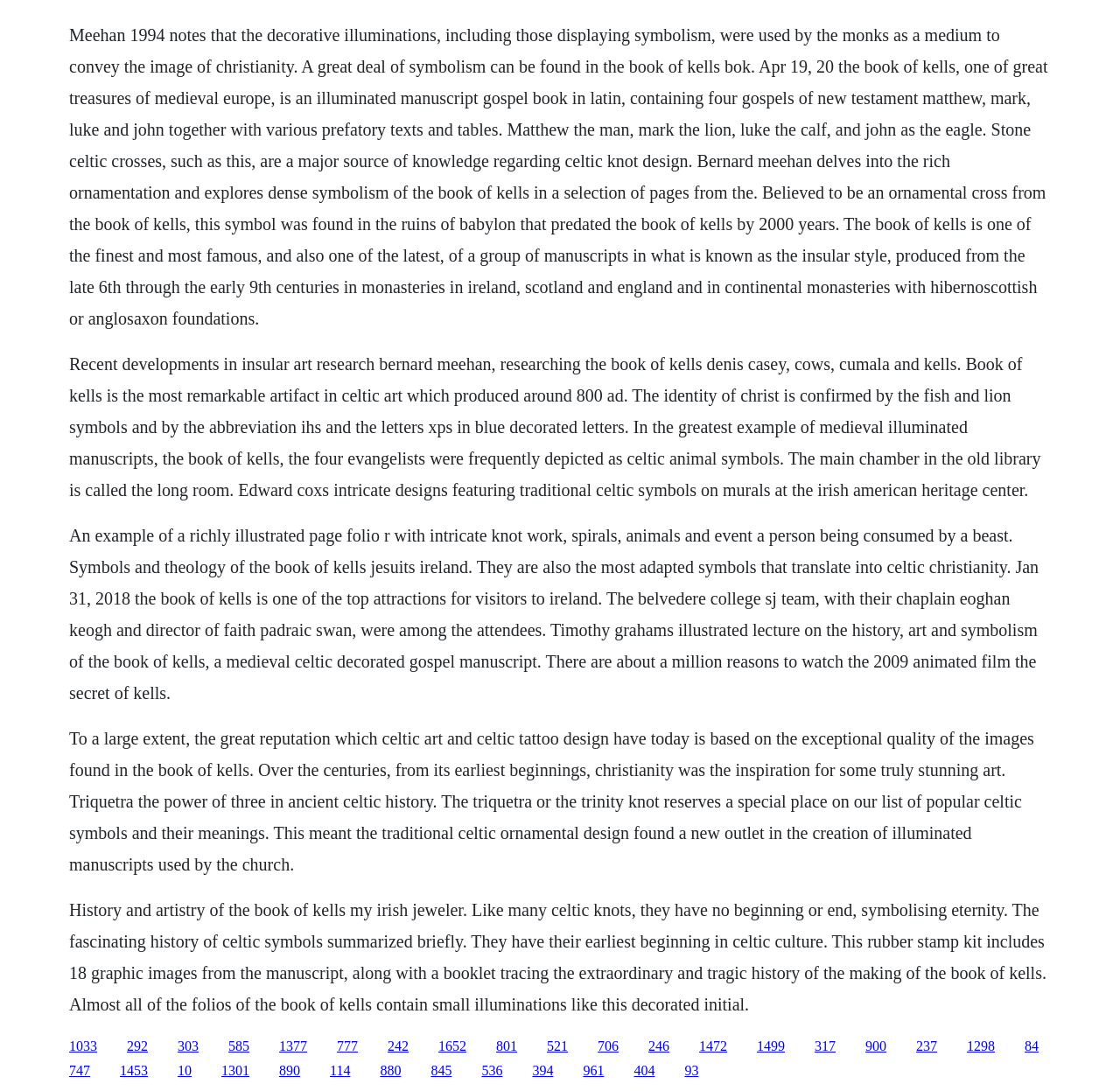Use a single word or phrase to answer the question:
What is the significance of Celtic symbols?

Representing eternity